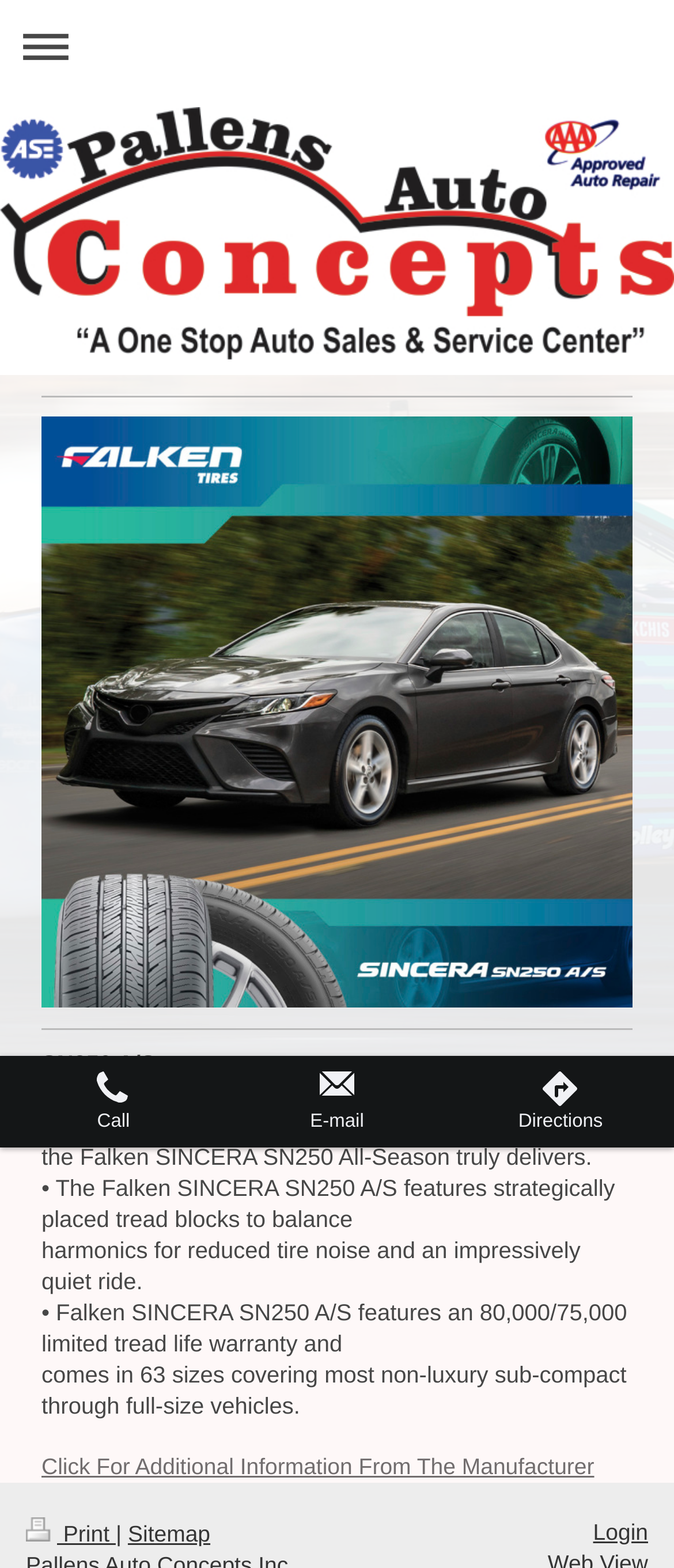Please identify the bounding box coordinates of the clickable area that will fulfill the following instruction: "Log in". The coordinates should be in the format of four float numbers between 0 and 1, i.e., [left, top, right, bottom].

[0.88, 0.968, 0.962, 0.985]